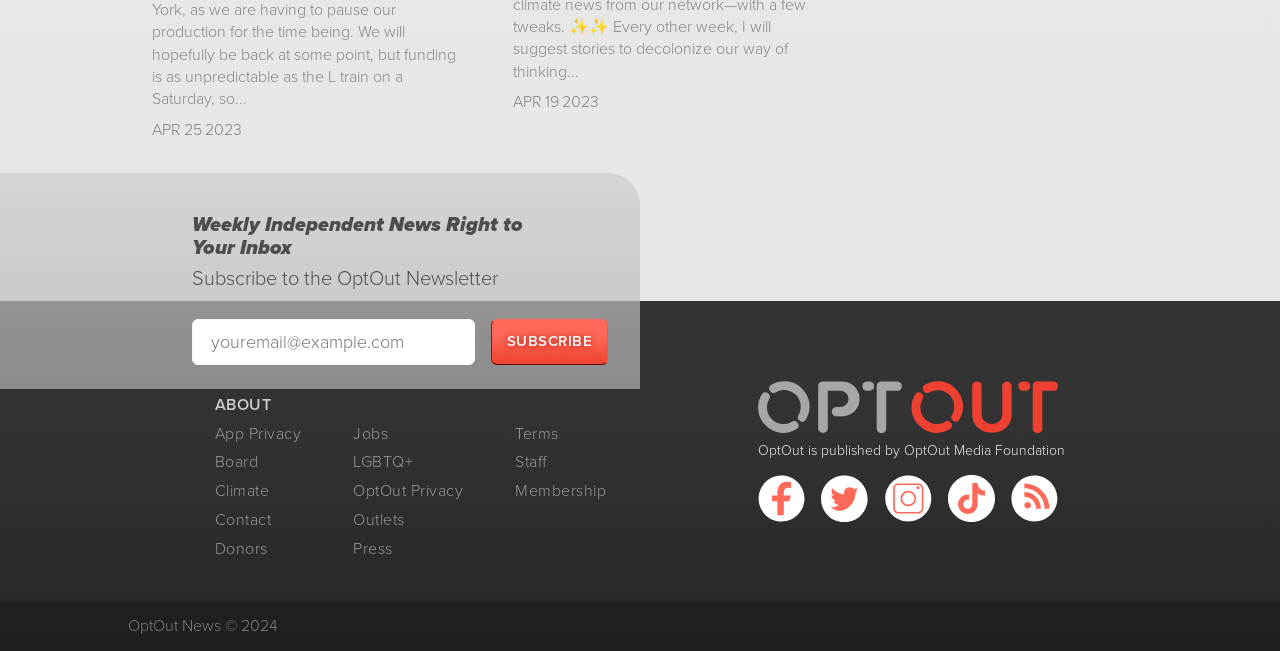Identify and provide the bounding box for the element described by: "App Privacy".

[0.168, 0.649, 0.235, 0.684]